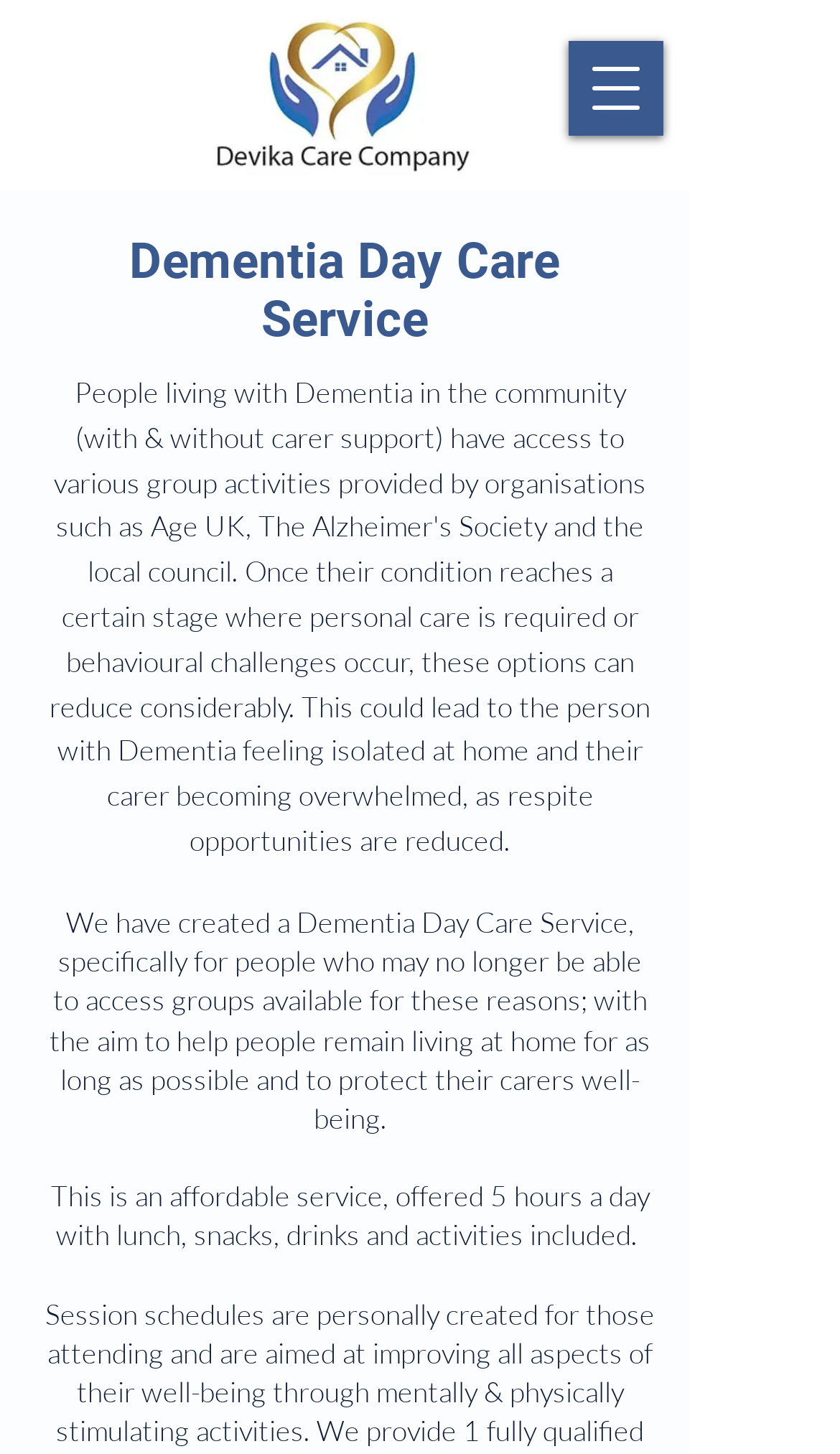From the element description: "aria-label="Open navigation menu"", extract the bounding box coordinates of the UI element. The coordinates should be expressed as four float numbers between 0 and 1, in the order [left, top, right, bottom].

[0.677, 0.028, 0.79, 0.093]